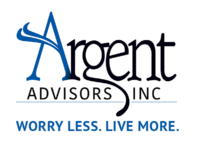What services does Argent Advisors Inc. focus on?
Please provide a single word or phrase as your answer based on the image.

Financial advising and planning